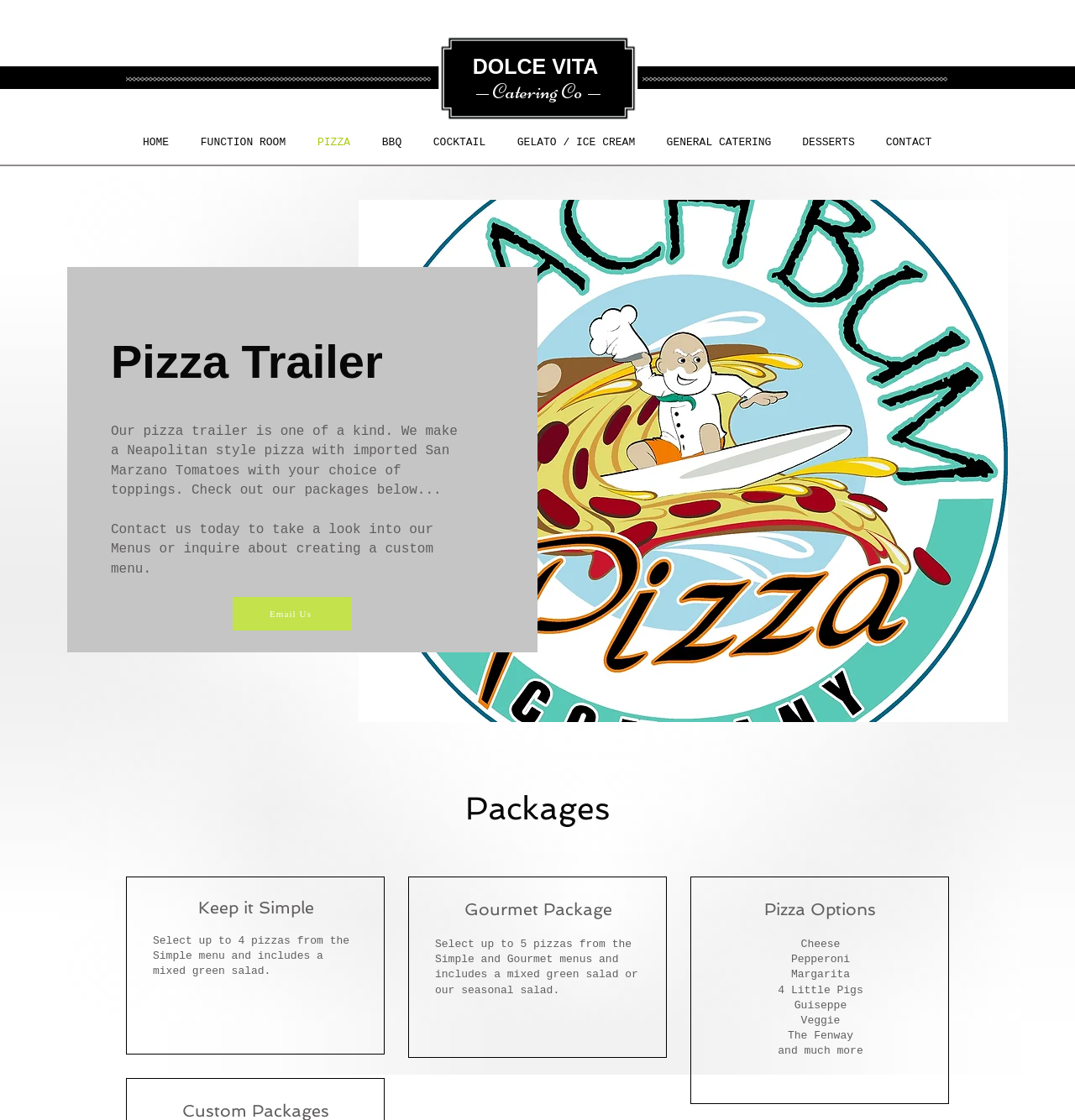Indicate the bounding box coordinates of the element that needs to be clicked to satisfy the following instruction: "View the PIZZA trailer image". The coordinates should be four float numbers between 0 and 1, i.e., [left, top, right, bottom].

[0.334, 0.178, 0.938, 0.645]